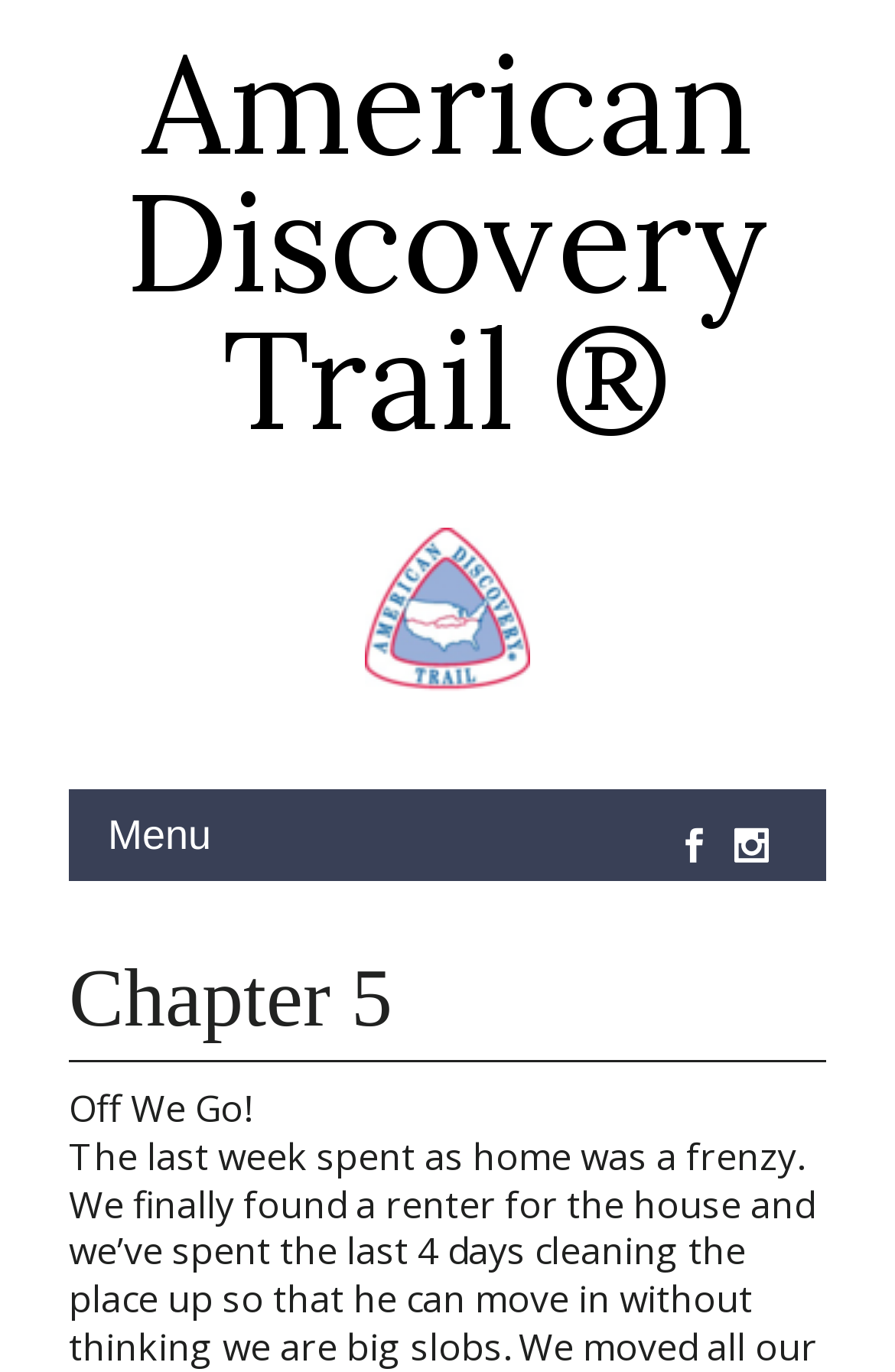Use one word or a short phrase to answer the question provided: 
What is the name of the trail?

American Discovery Trail